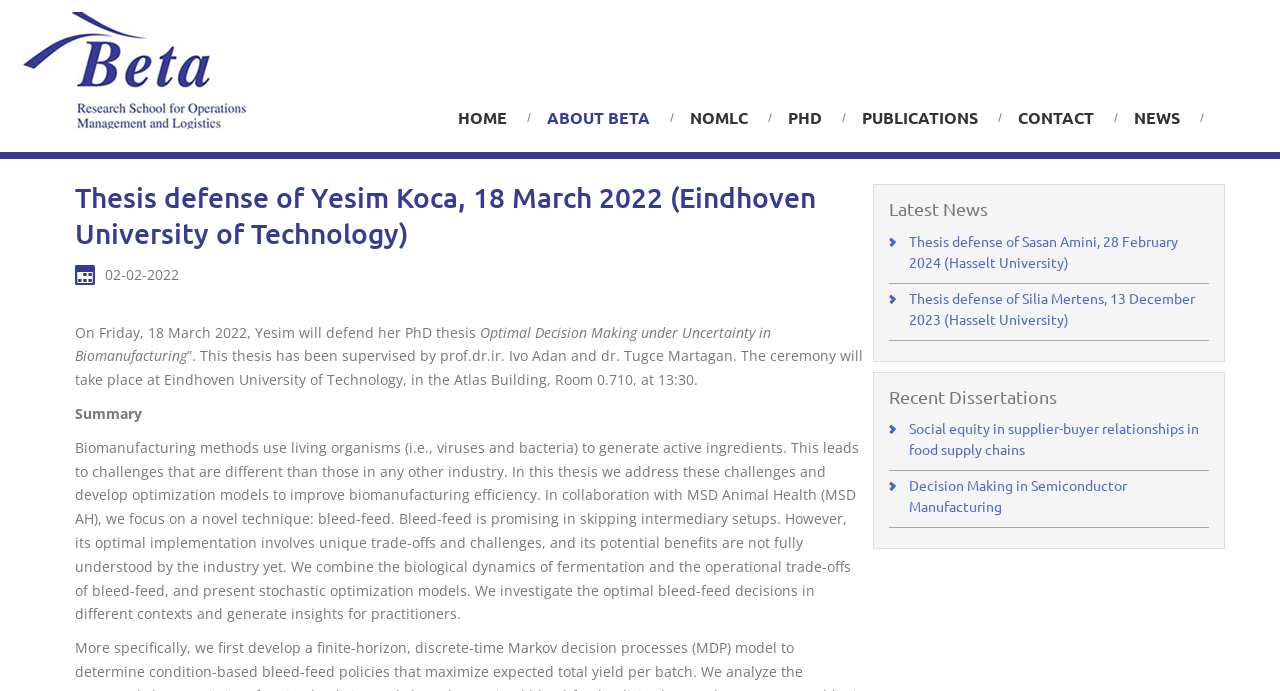How many recent dissertations are listed on the webpage?
Could you give a comprehensive explanation in response to this question?

I counted the number of headings under the 'Recent Dissertations' section and found three headings: 'Social equity in supplier-buyer relationships in food supply chains', 'Decision Making in Semiconductor Manufacturing', and another one.